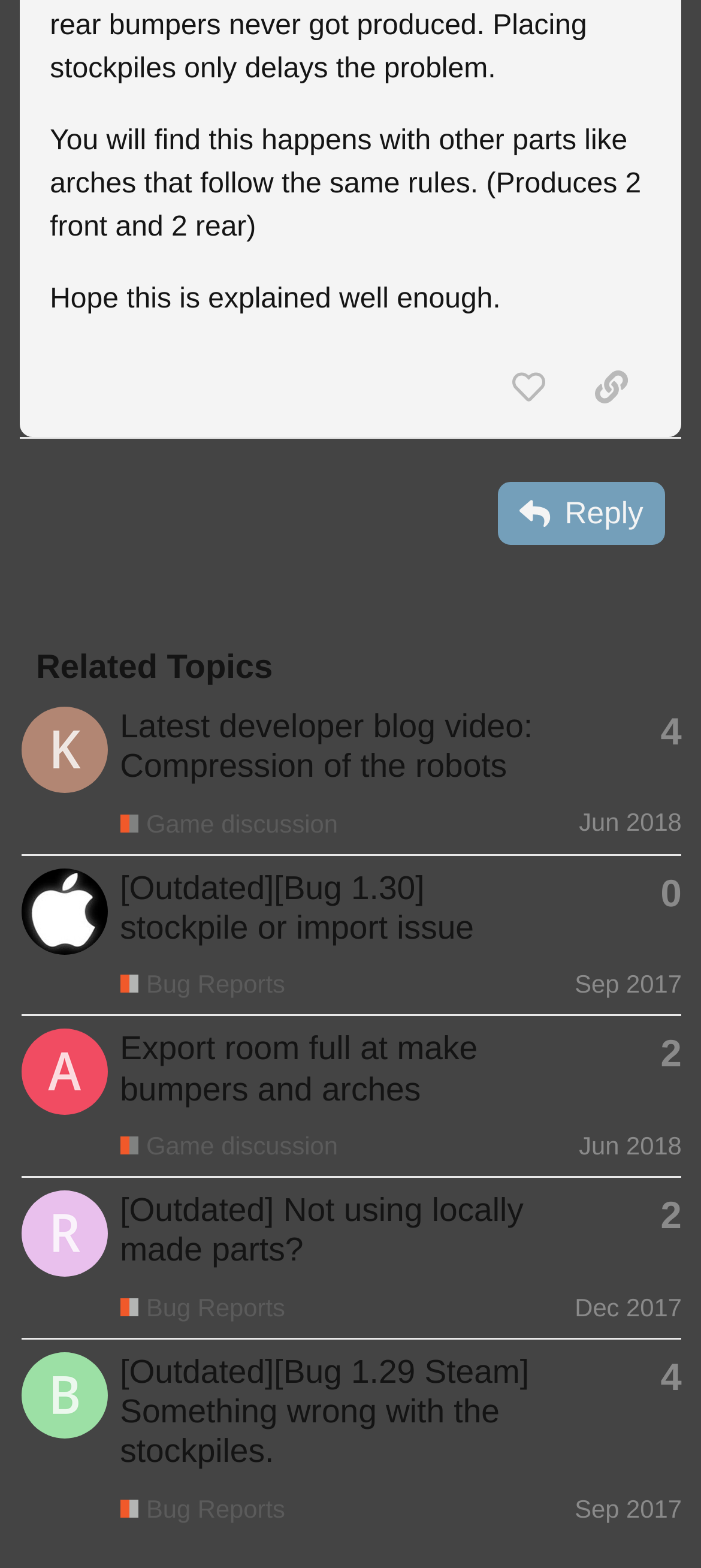Please answer the following question using a single word or phrase: 
What is the category of the fourth topic?

Game discussion